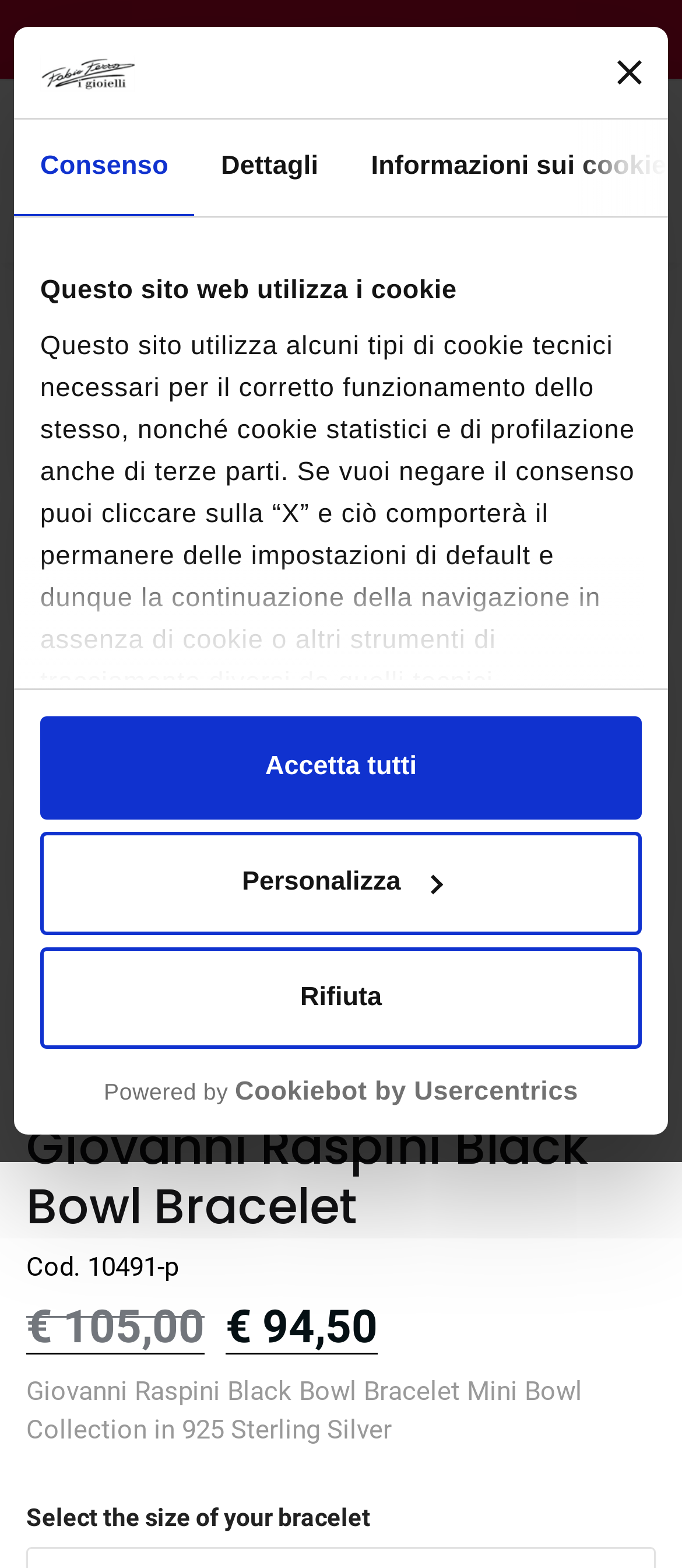Could you provide the bounding box coordinates for the portion of the screen to click to complete this instruction: "View 'My Account'"?

[0.785, 0.069, 0.846, 0.099]